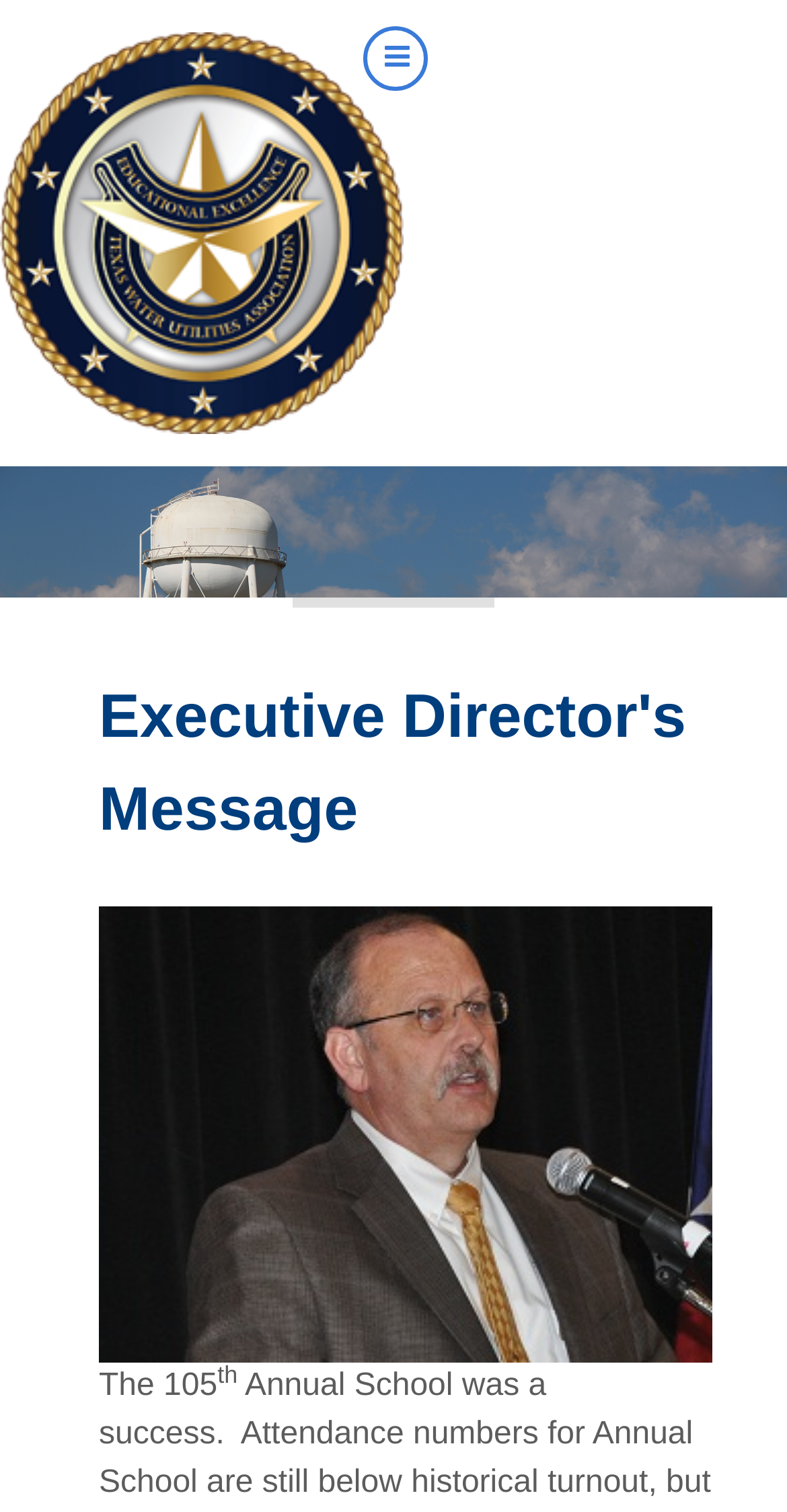What is the navigation menu located?
Please respond to the question with a detailed and informative answer.

The navigation menu is located at the top right corner of the webpage, and it is a control element with the text 'g-offcanvas'.